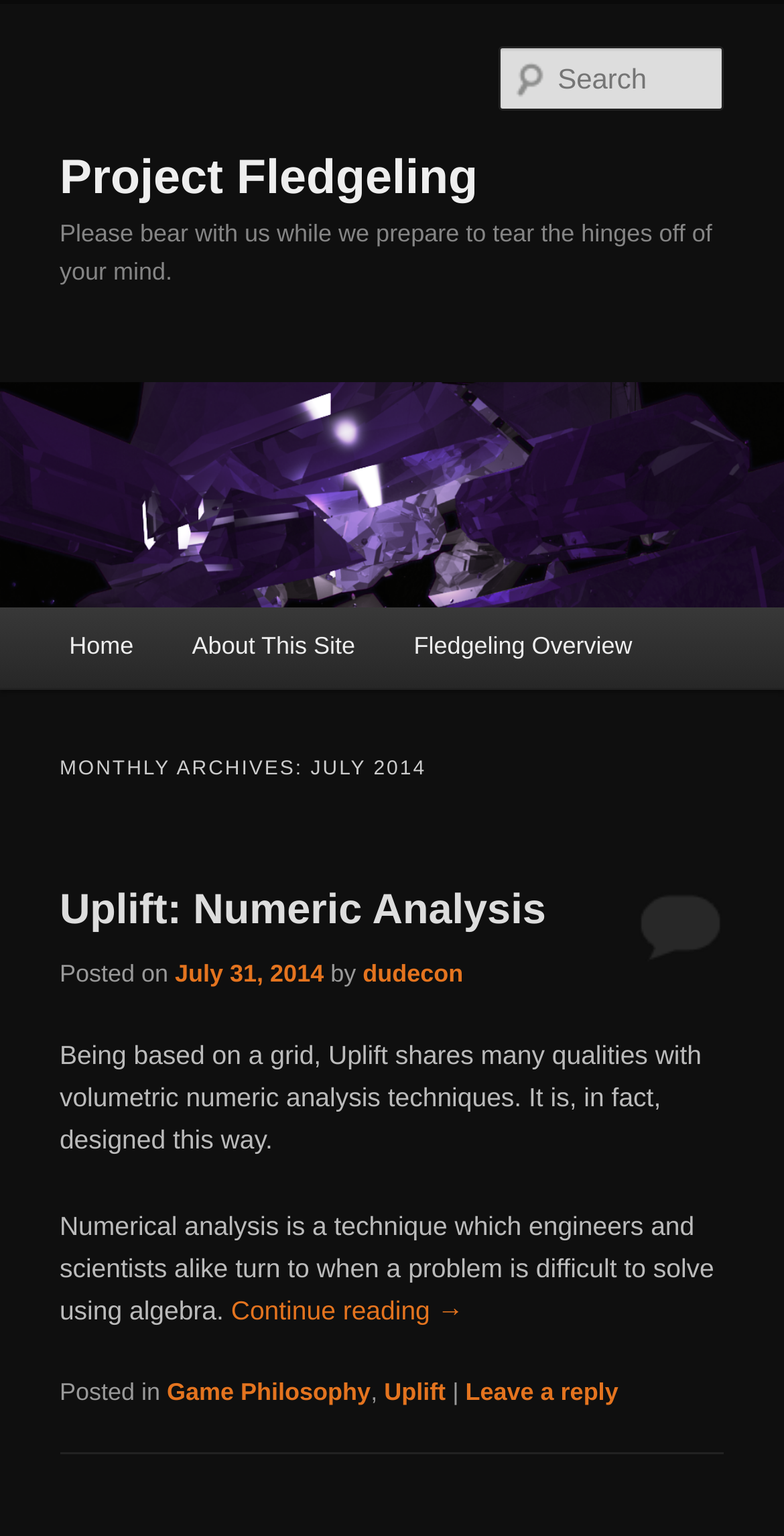Could you provide the bounding box coordinates for the portion of the screen to click to complete this instruction: "Go to the home page"?

[0.051, 0.396, 0.208, 0.448]